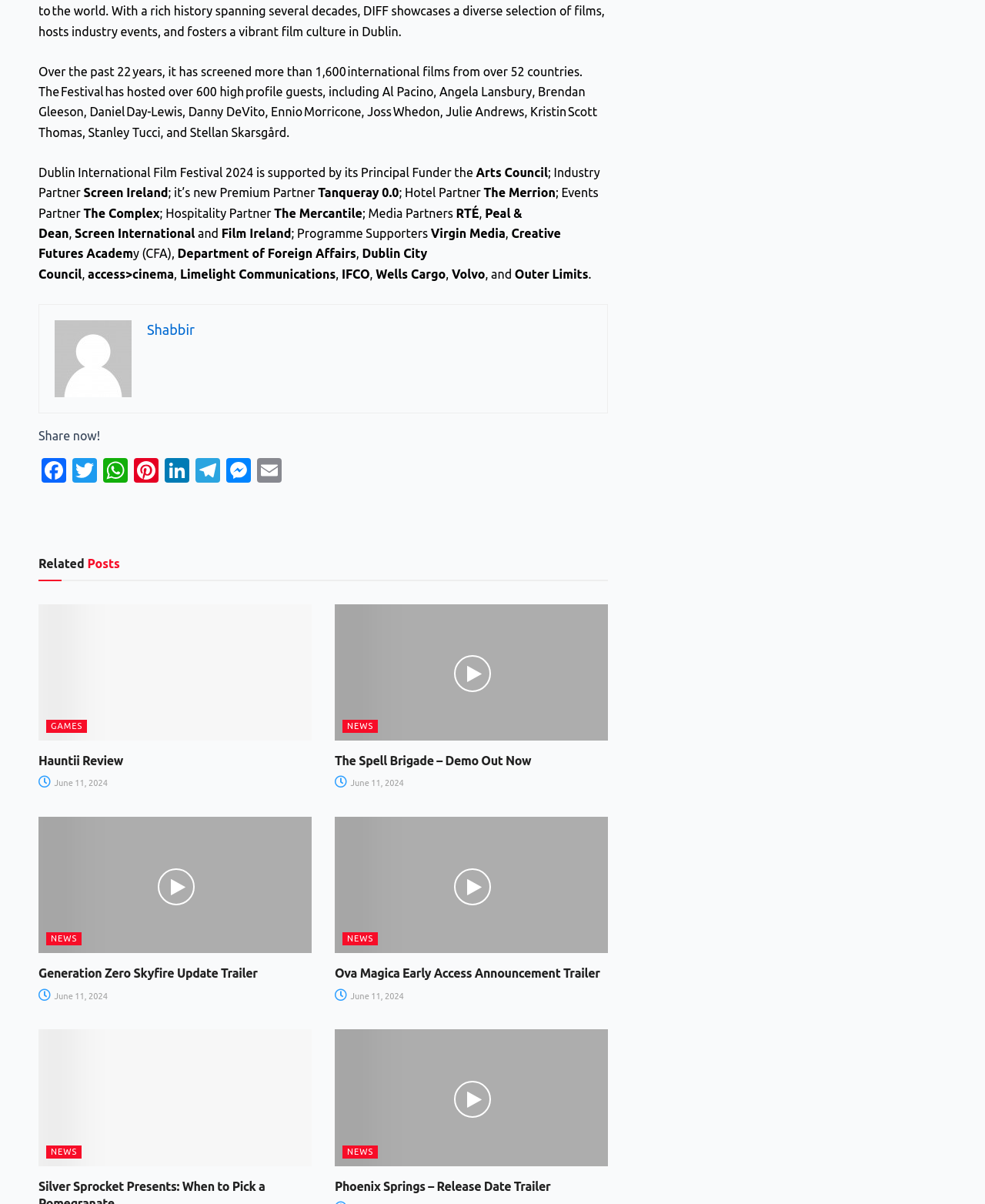Please mark the bounding box coordinates of the area that should be clicked to carry out the instruction: "View Generation Zero Skyfire Update Trailer".

[0.039, 0.803, 0.262, 0.814]